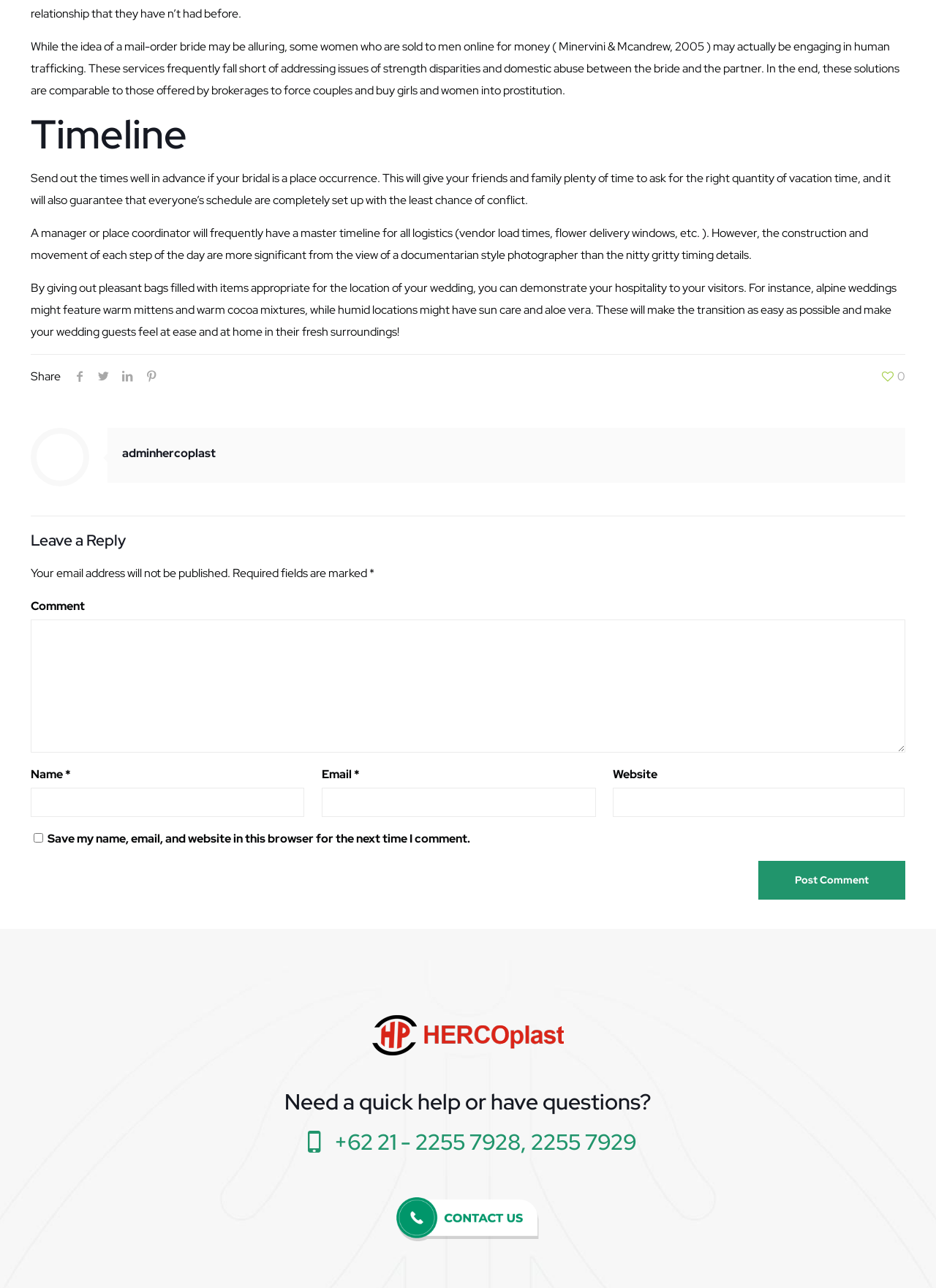Determine the bounding box coordinates of the element's region needed to click to follow the instruction: "Click the Post Comment button". Provide these coordinates as four float numbers between 0 and 1, formatted as [left, top, right, bottom].

[0.81, 0.668, 0.967, 0.698]